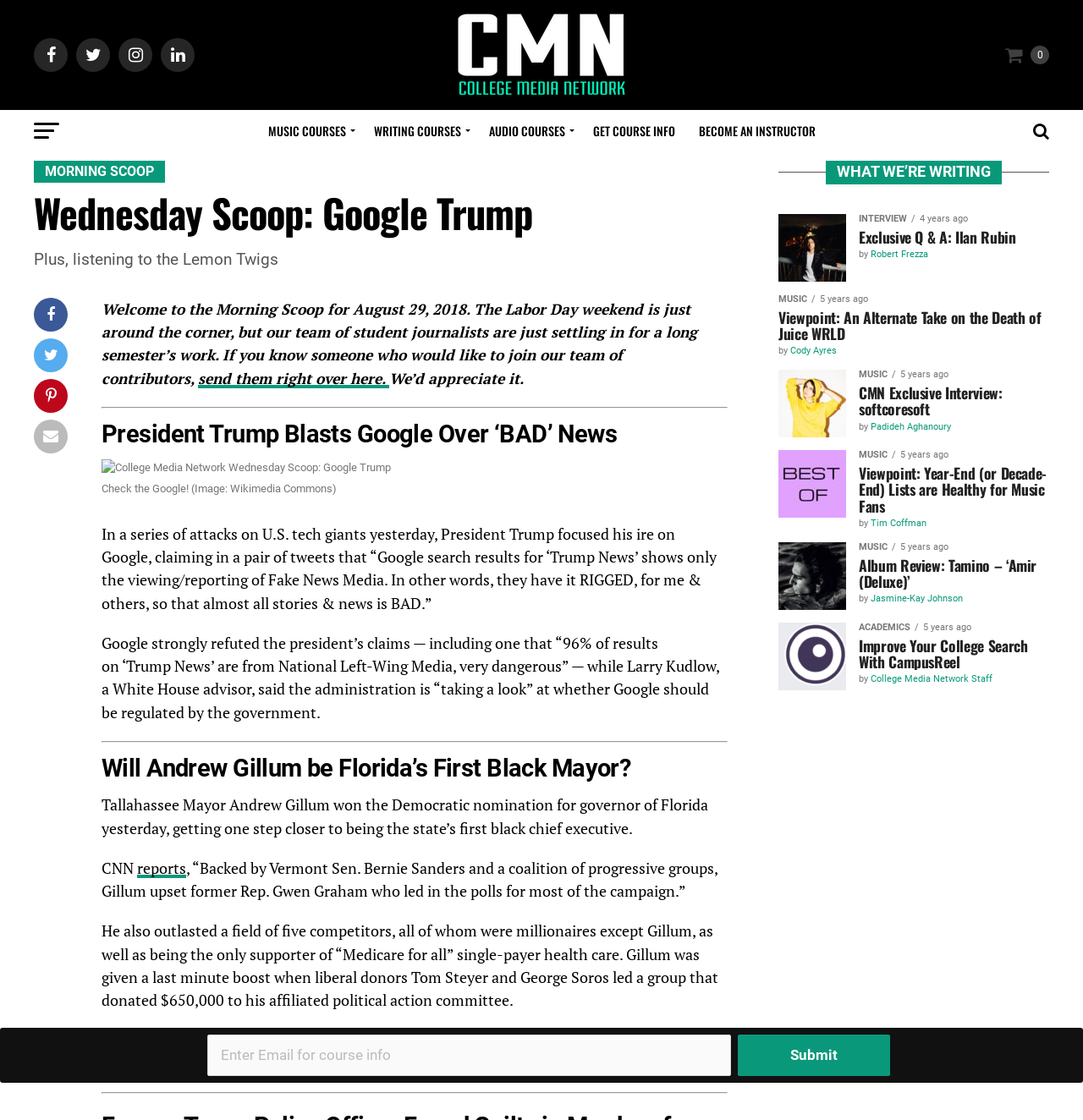What is the name of the network mentioned in the webpage?
Based on the image, provide a one-word or brief-phrase response.

College Media Network